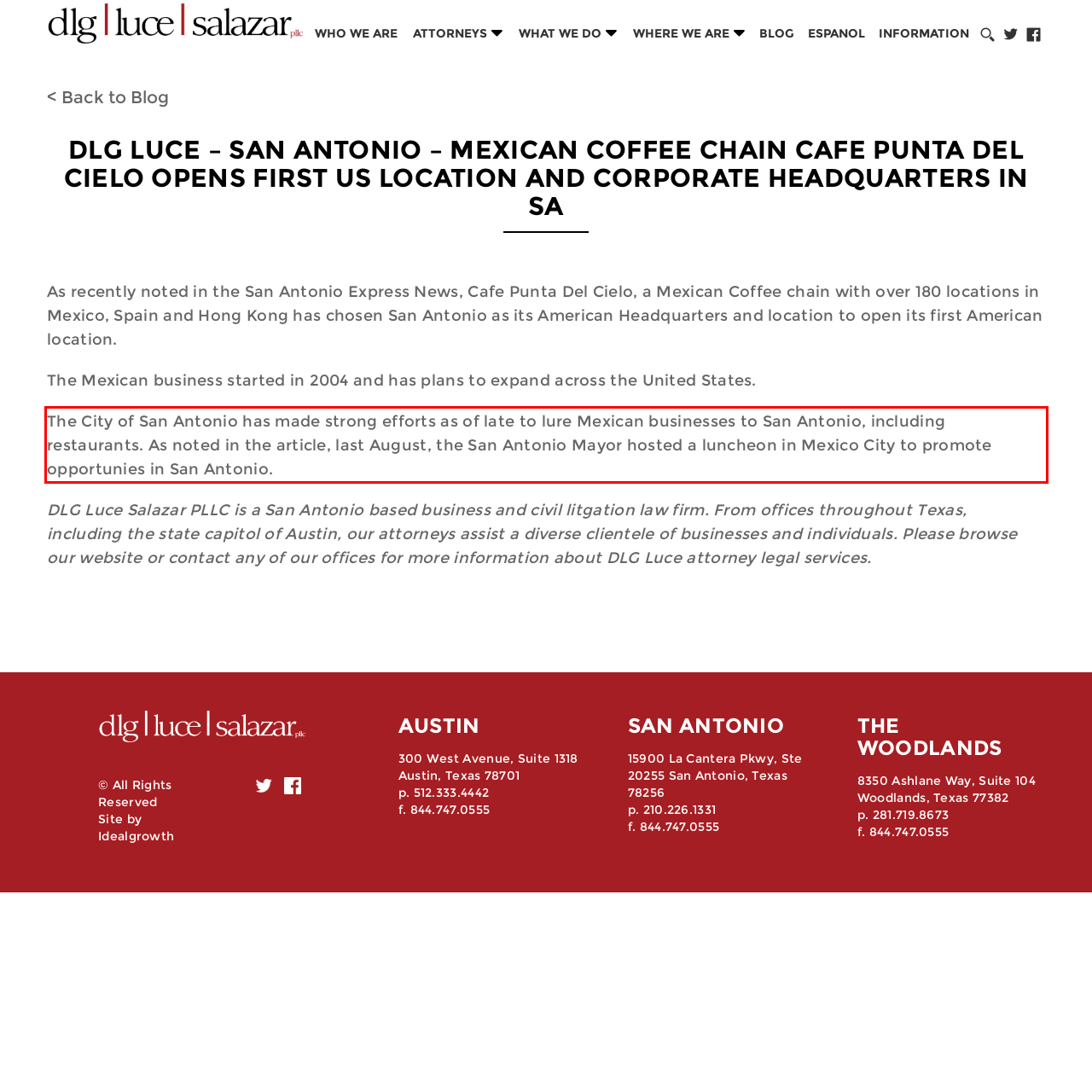Given a webpage screenshot with a red bounding box, perform OCR to read and deliver the text enclosed by the red bounding box.

The City of San Antonio has made strong efforts as of late to lure Mexican businesses to San Antonio, including restaurants. As noted in the article, last August, the San Antonio Mayor hosted a luncheon in Mexico City to promote opportunies in San Antonio.